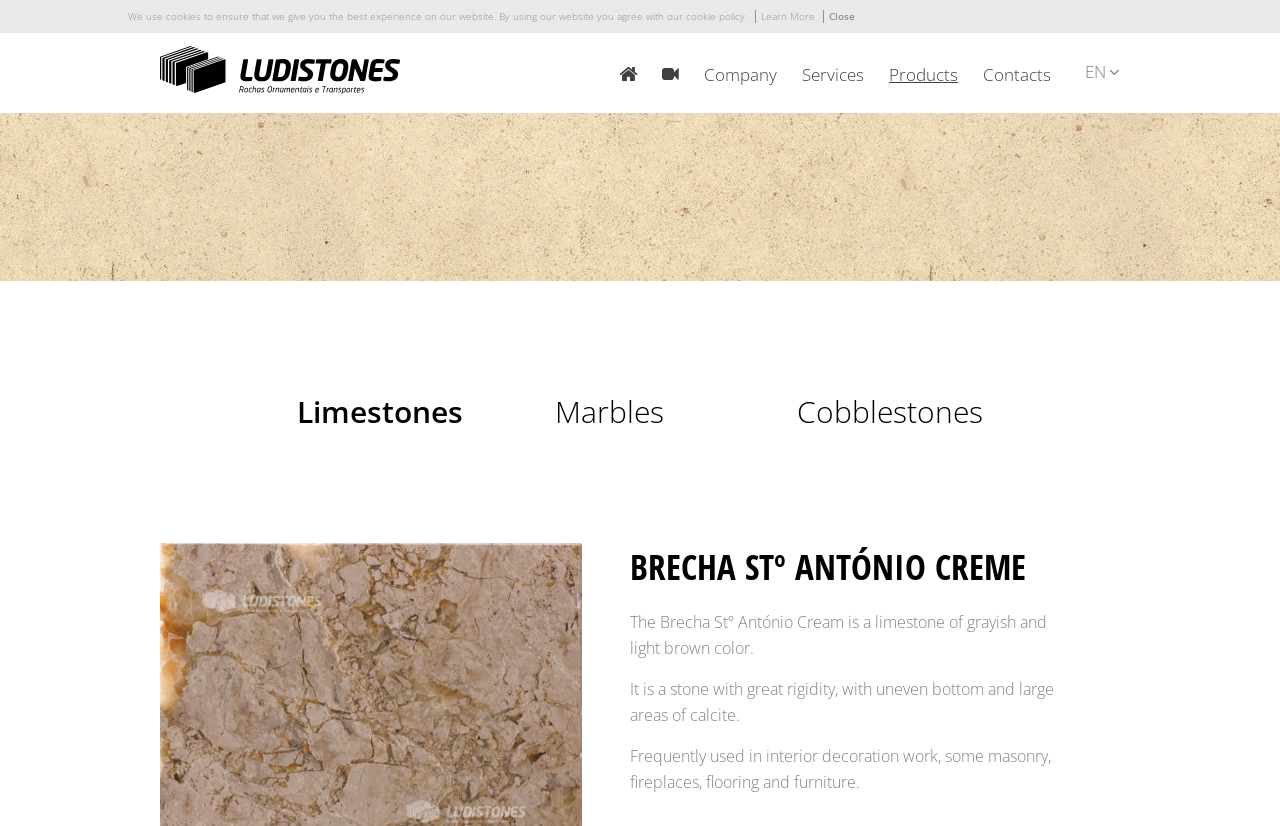Please find the bounding box coordinates of the section that needs to be clicked to achieve this instruction: "click the company homepage link".

[0.125, 0.095, 0.312, 0.118]